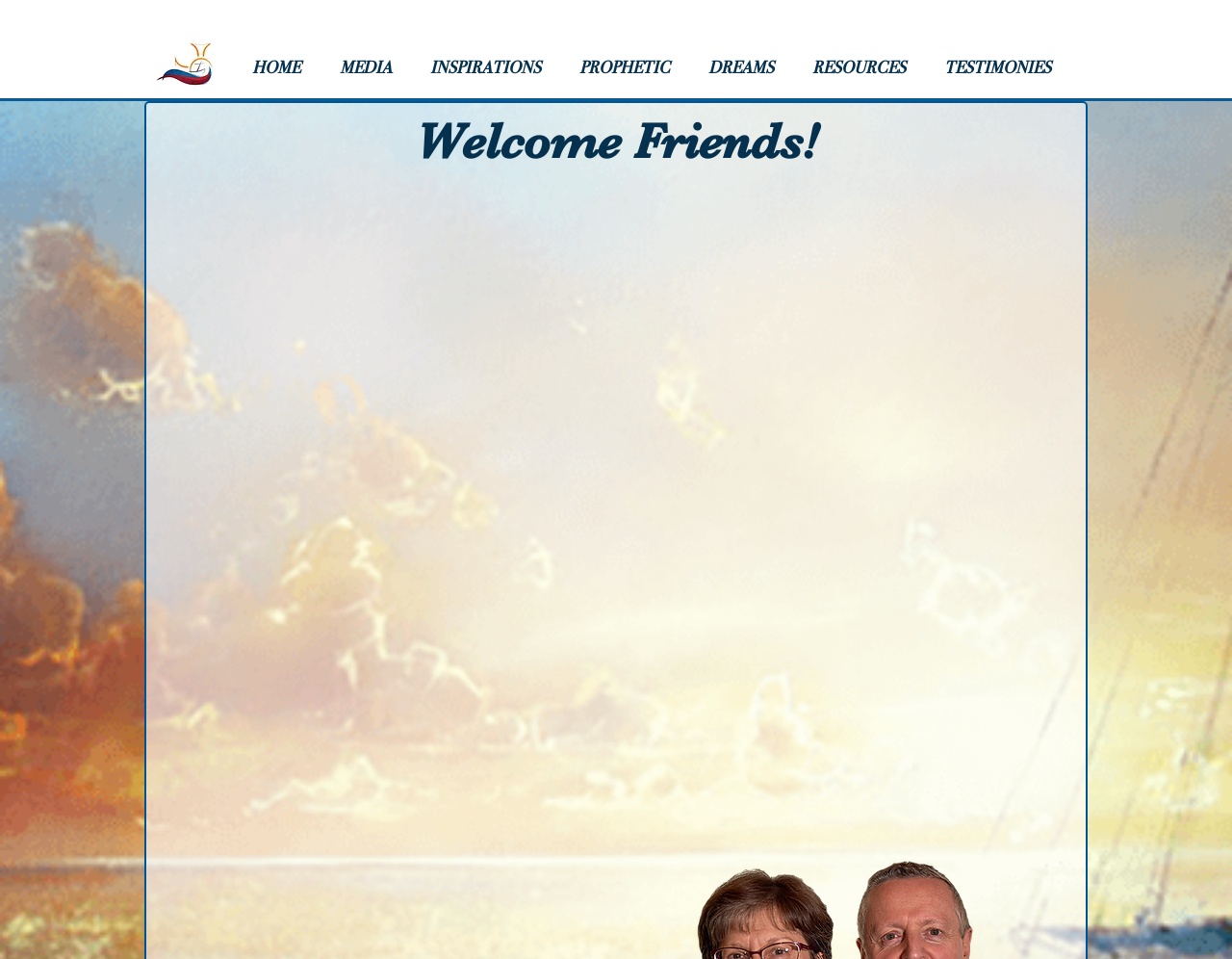Bounding box coordinates are to be given in the format (top-left x, top-left y, bottom-right x, bottom-right y). All values must be floating point numbers between 0 and 1. Provide the bounding box coordinate for the UI element described as: TESTIMONIES

[0.759, 0.045, 0.877, 0.095]